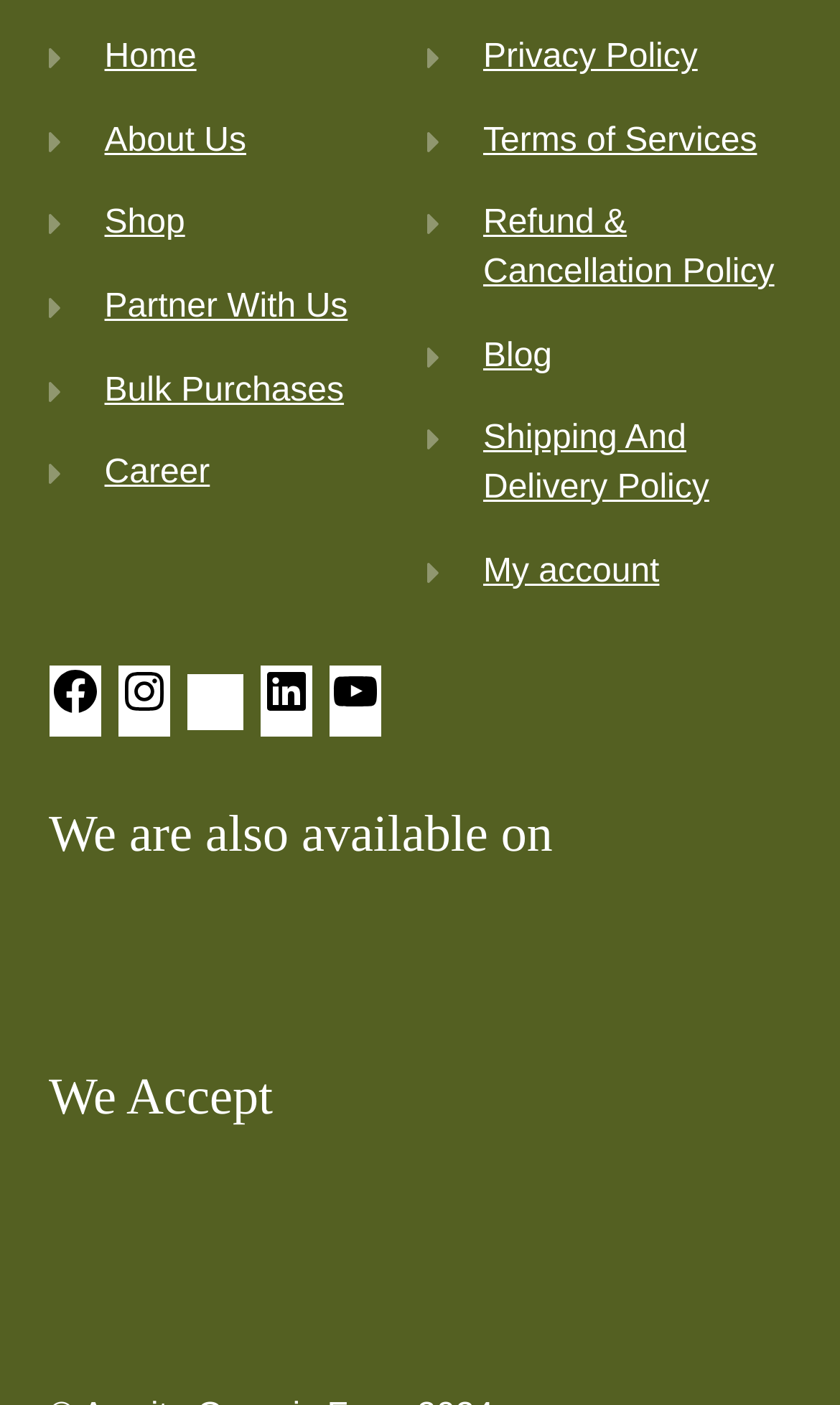How many payment methods are accepted?
Use the screenshot to answer the question with a single word or phrase.

Not specified